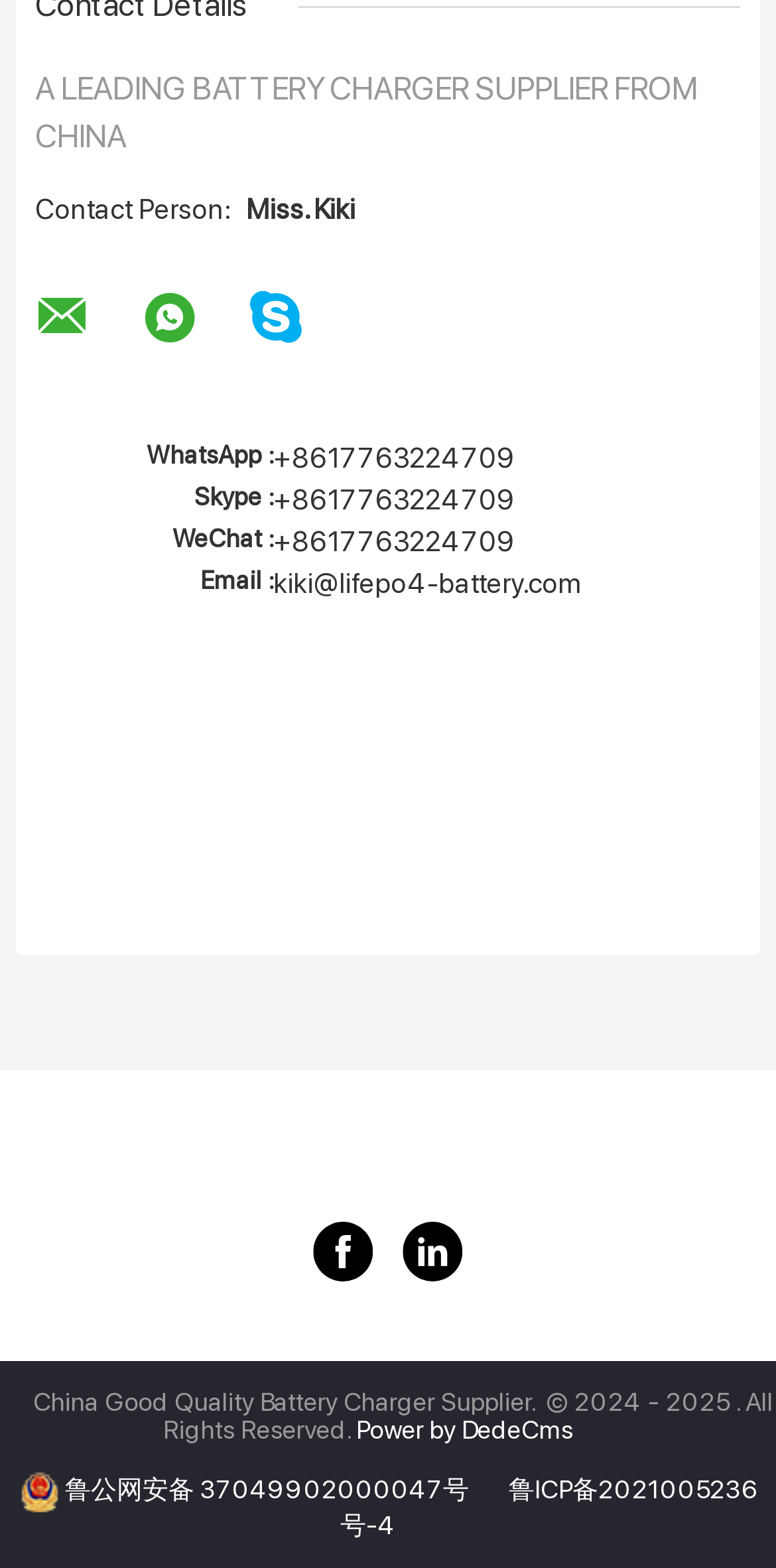Please find the bounding box coordinates of the element that you should click to achieve the following instruction: "View the website powered by DedeCms". The coordinates should be presented as four float numbers between 0 and 1: [left, top, right, bottom].

[0.459, 0.902, 0.738, 0.921]